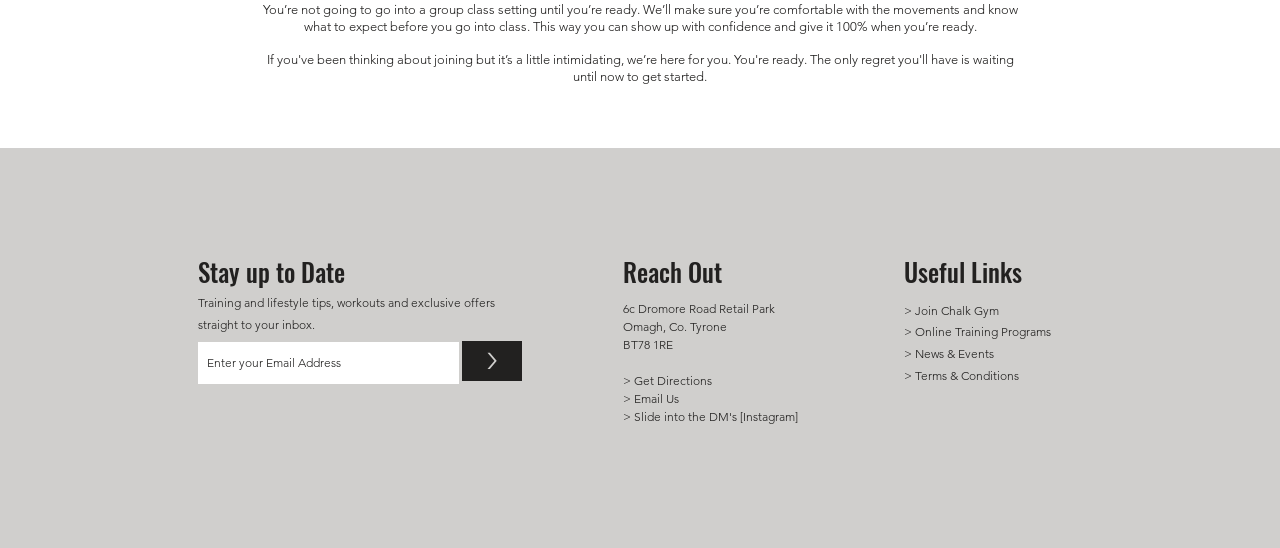Using the provided element description "> Terms & Conditions", determine the bounding box coordinates of the UI element.

[0.706, 0.671, 0.796, 0.698]